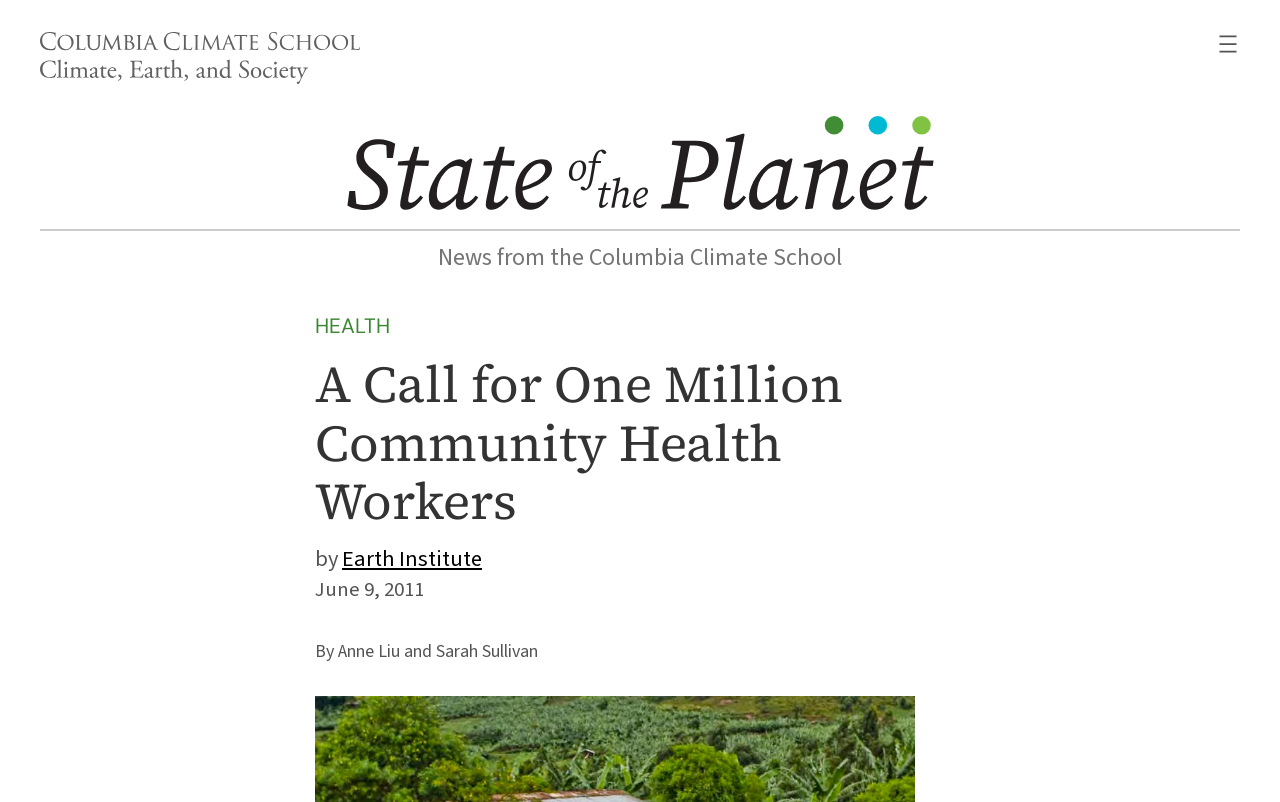What is the main heading displayed on the webpage? Please provide the text.

A Call for One Million Community Health Workers